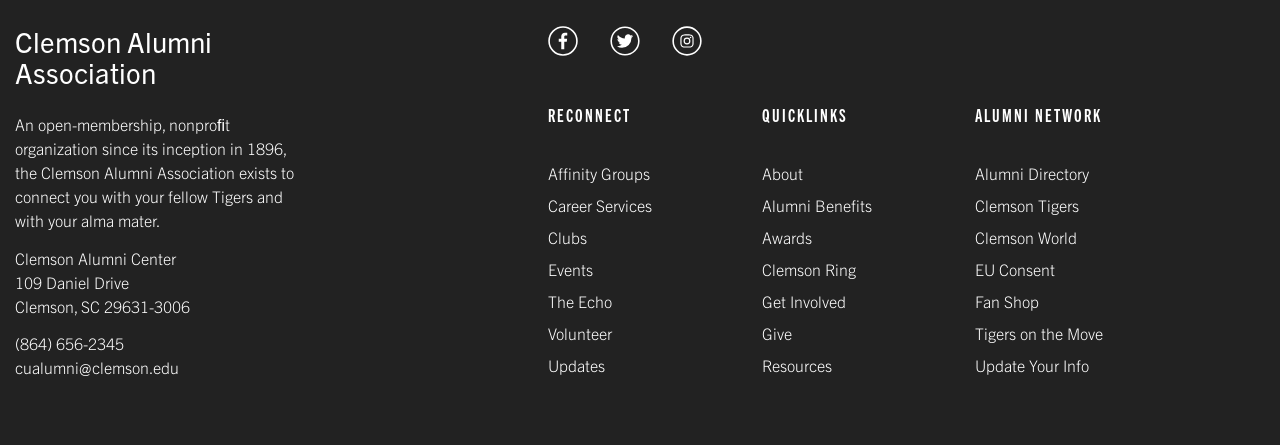Determine the bounding box coordinates of the target area to click to execute the following instruction: "Click the Clemson Alumni Association heading."

[0.012, 0.059, 0.238, 0.198]